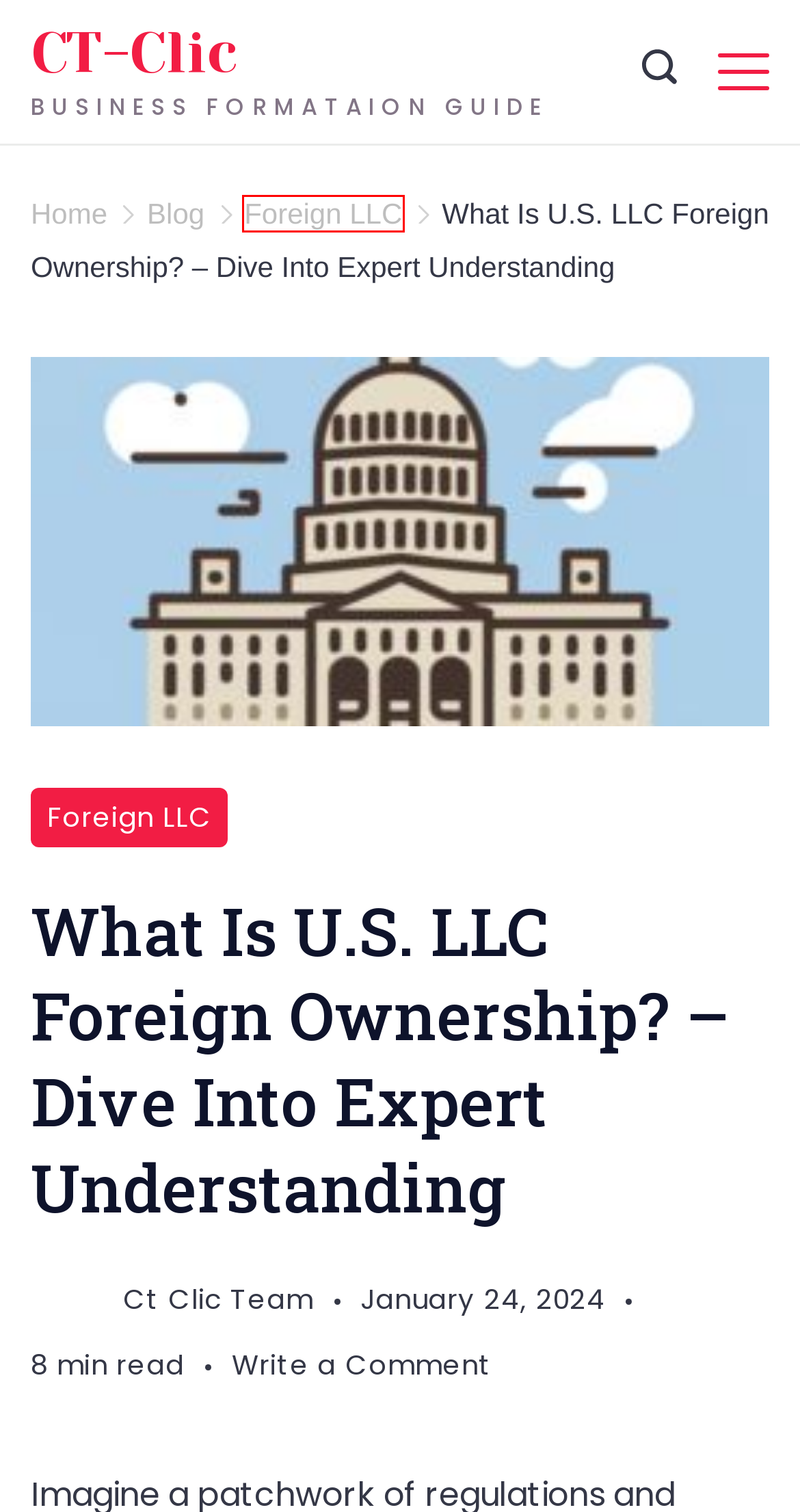You have been given a screenshot of a webpage, where a red bounding box surrounds a UI element. Identify the best matching webpage description for the page that loads after the element in the bounding box is clicked. Options include:
A. Doing Business In Florida As A Foreign LLC - Dive Into Expert Understanding
B. LLC Forms - CT Clic
C. Ct Clic Team - CT Clic
D. Contact - CT Clic
E. Review - CT Clic
F. CT Clic - Business Formation Guide HUB
G. Foreign LLC - CT Clic
H. Blog - CT Clic

G